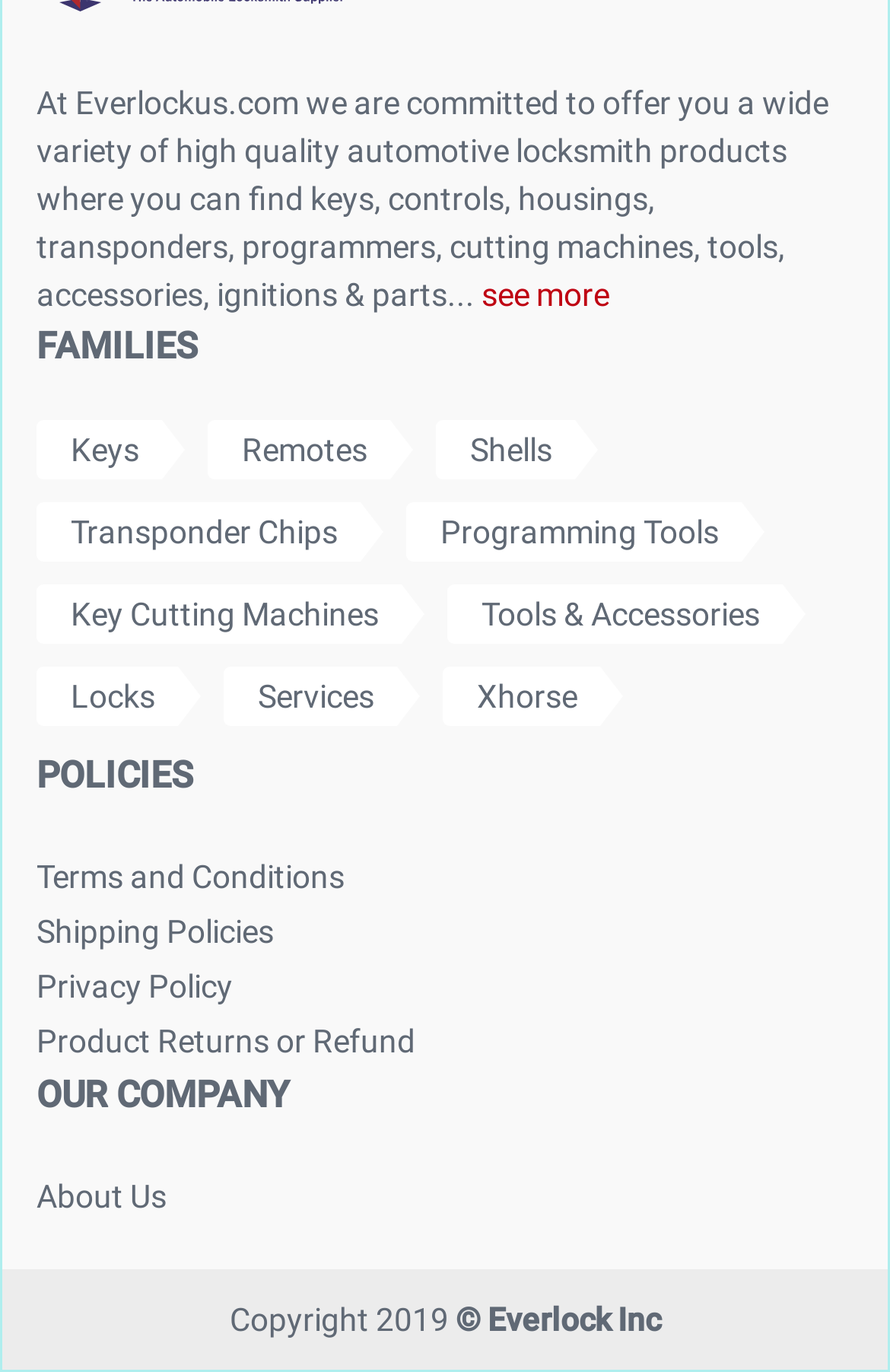What is the name of the company mentioned at the bottom of the webpage?
Look at the image and answer the question using a single word or phrase.

Everlock Inc